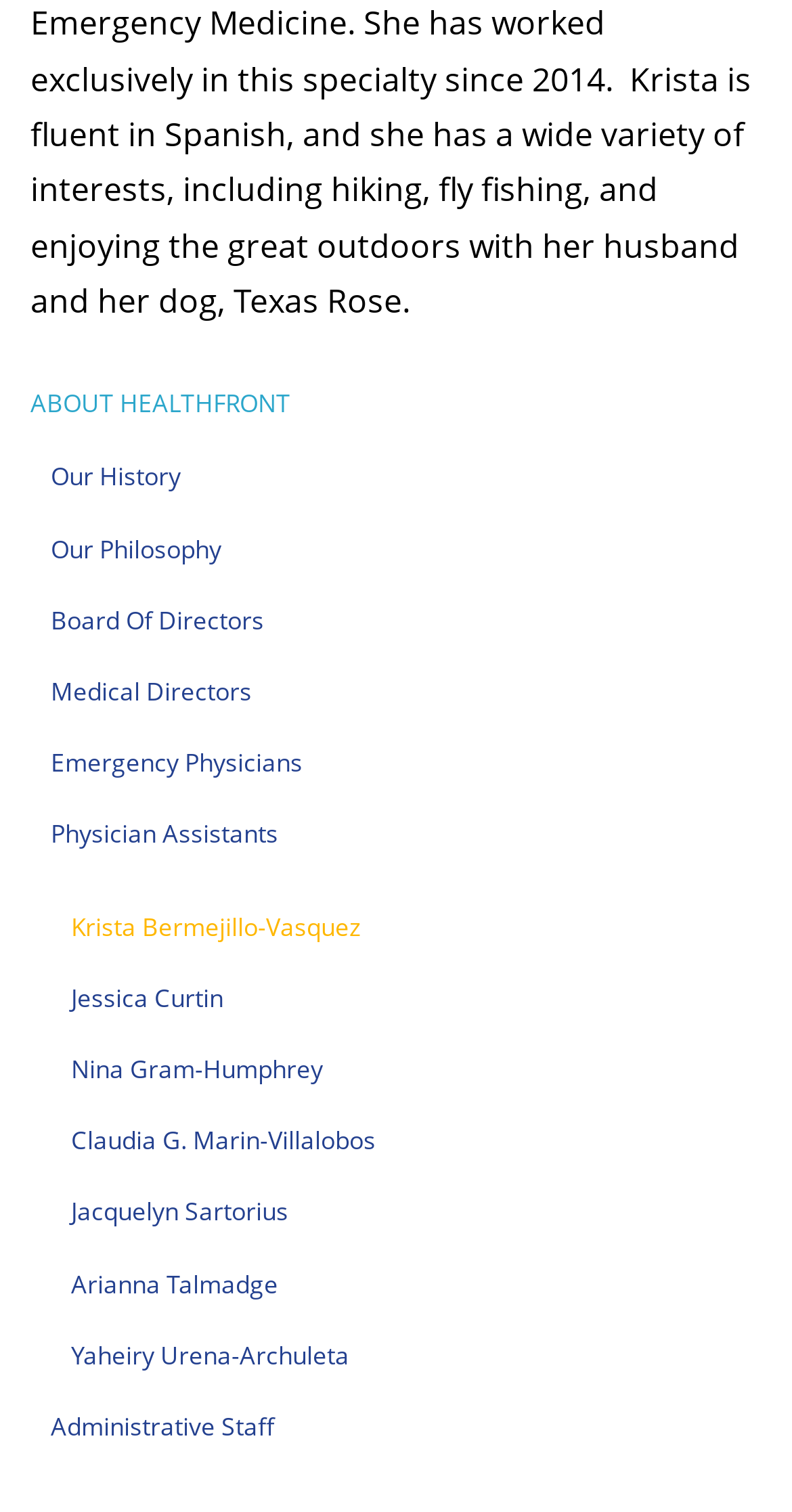Predict the bounding box for the UI component with the following description: "Board of Directors".

[0.064, 0.386, 0.962, 0.434]